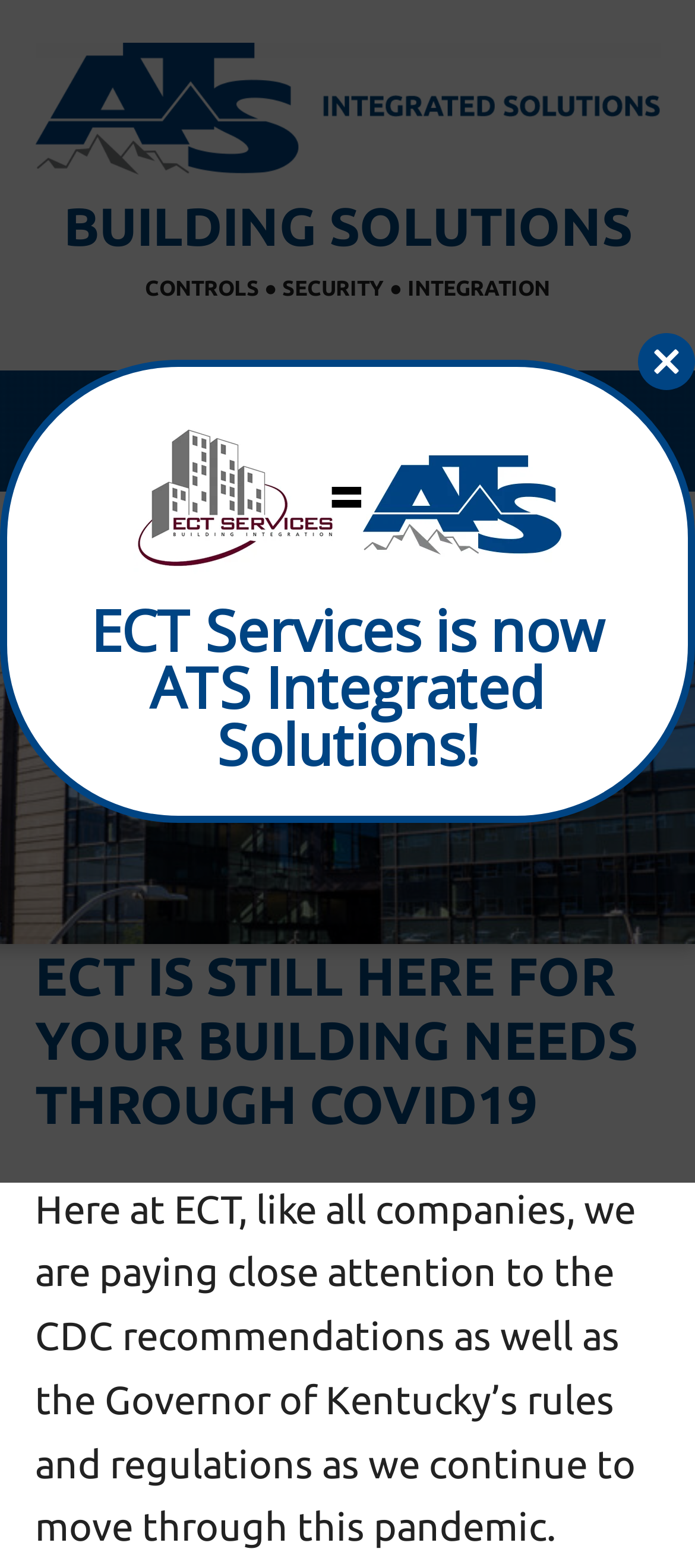Extract the main heading text from the webpage.

ECT IS STILL HERE FOR YOUR BUILDING NEEDS THROUGH COVID19